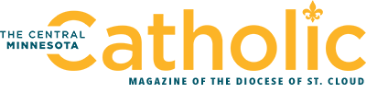Based on the image, give a detailed response to the question: What is the geographical context of the magazine?

The logo includes the text 'THE CENTRAL MINNESOTA' in a more subdued teal color, placing the publication's geographical context front and center, indicating that the magazine serves the Diocese of St. Cloud in Central Minnesota.